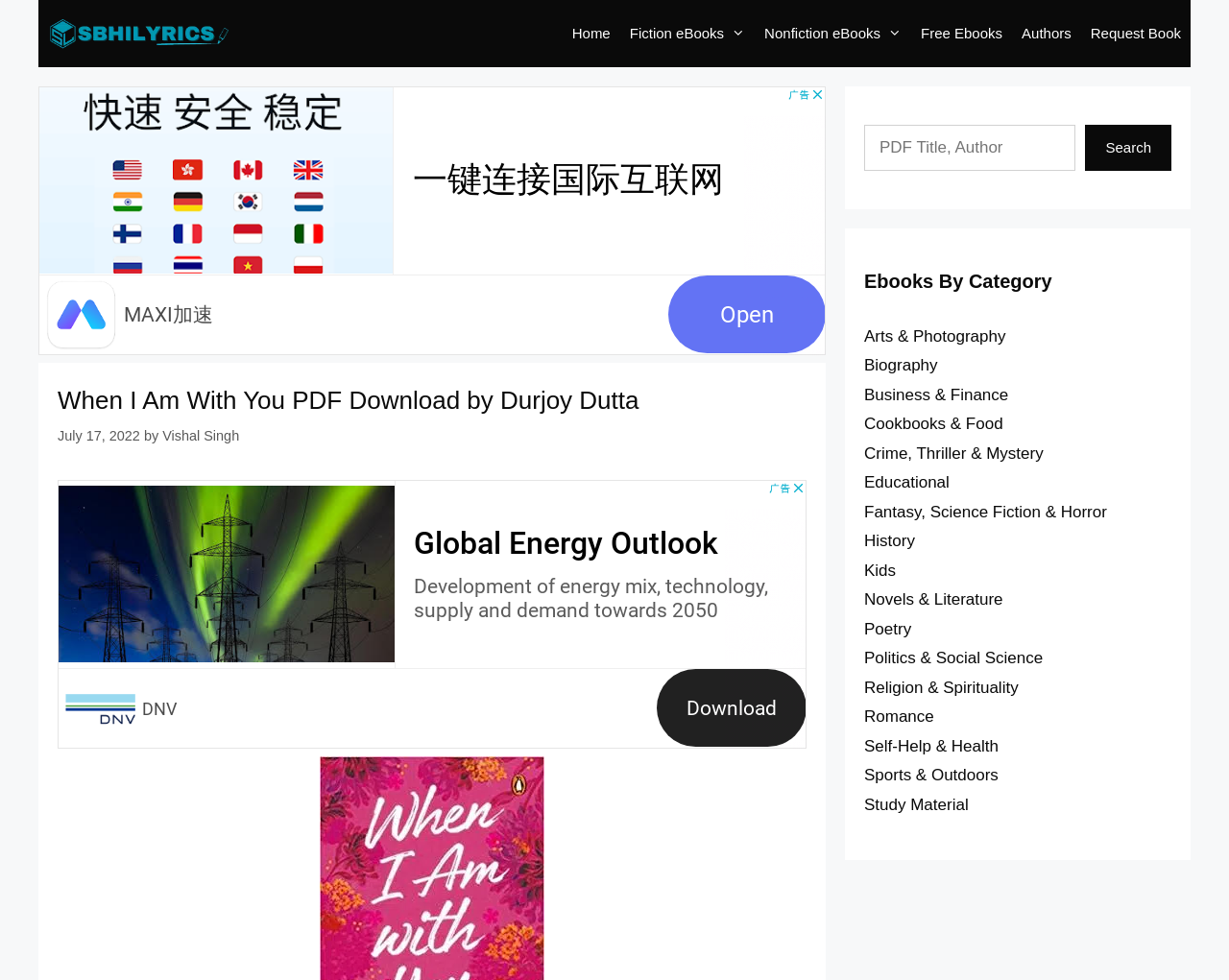Generate the text of the webpage's primary heading.

When I Am With You PDF Download by Durjoy Dutta